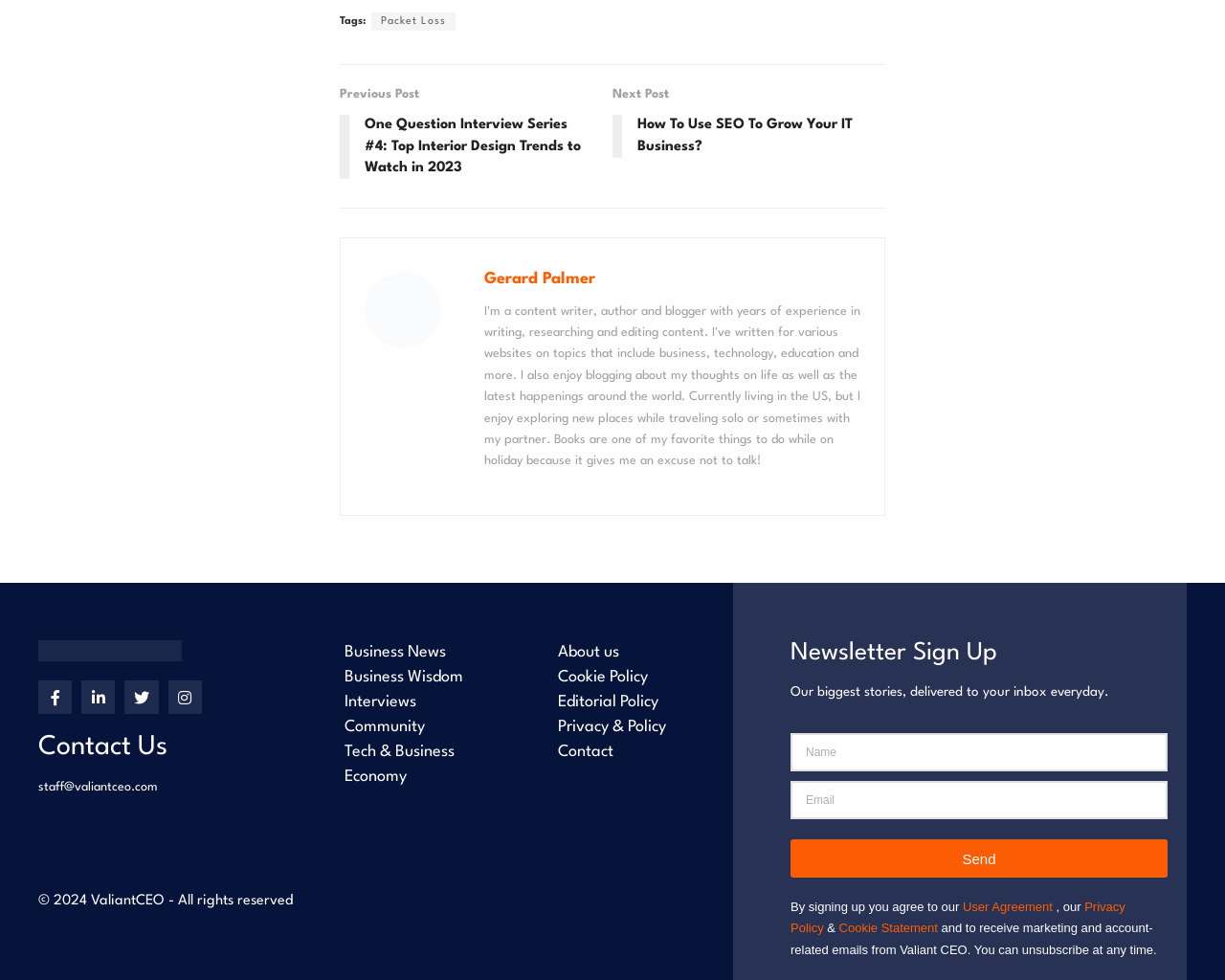Identify the bounding box coordinates of the clickable region necessary to fulfill the following instruction: "Click on the 'Send' button". The bounding box coordinates should be four float numbers between 0 and 1, i.e., [left, top, right, bottom].

[0.645, 0.856, 0.953, 0.896]